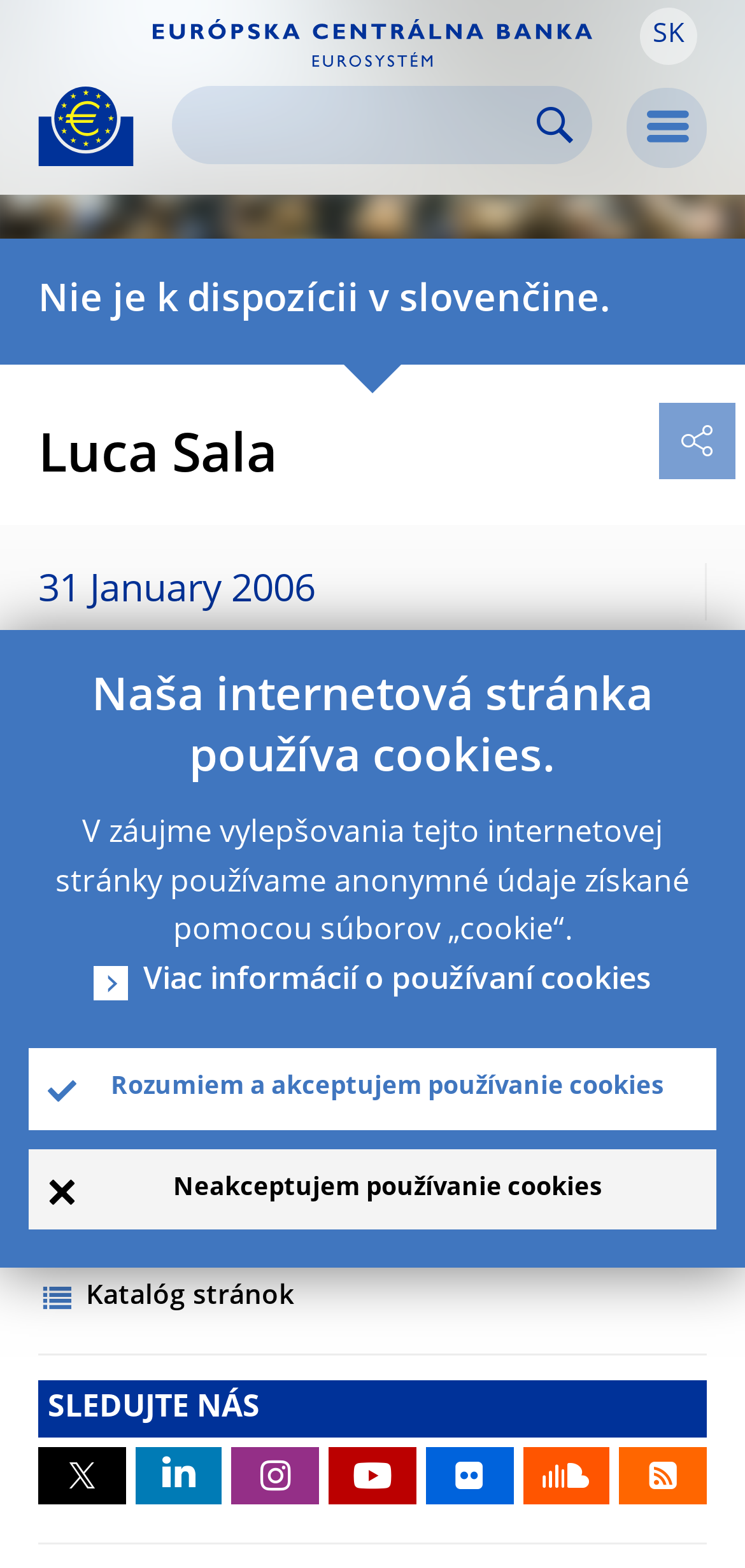Please identify the bounding box coordinates of the area I need to click to accomplish the following instruction: "View Luca Sala's profile".

[0.051, 0.251, 0.949, 0.353]